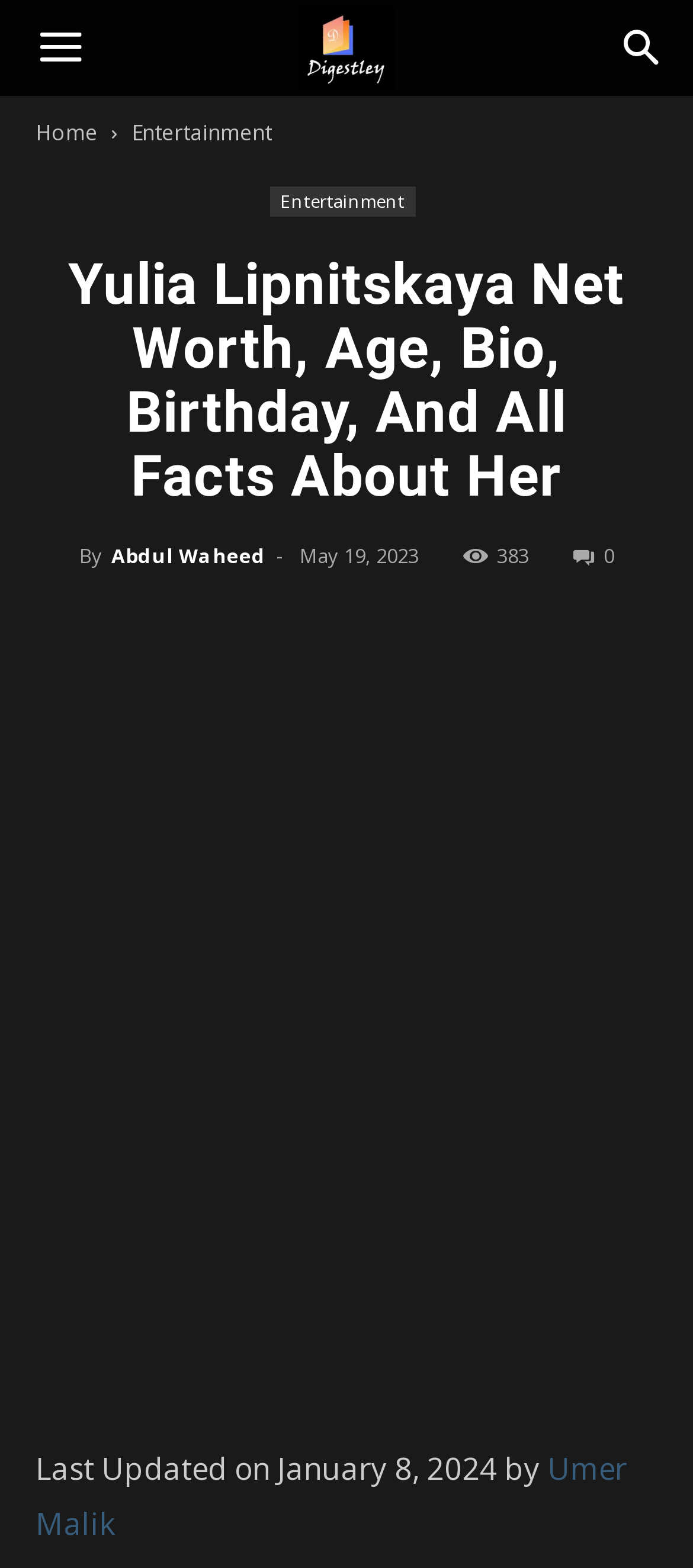Determine the bounding box coordinates of the clickable element to achieve the following action: 'Click the menu button'. Provide the coordinates as four float values between 0 and 1, formatted as [left, top, right, bottom].

[0.005, 0.0, 0.169, 0.061]